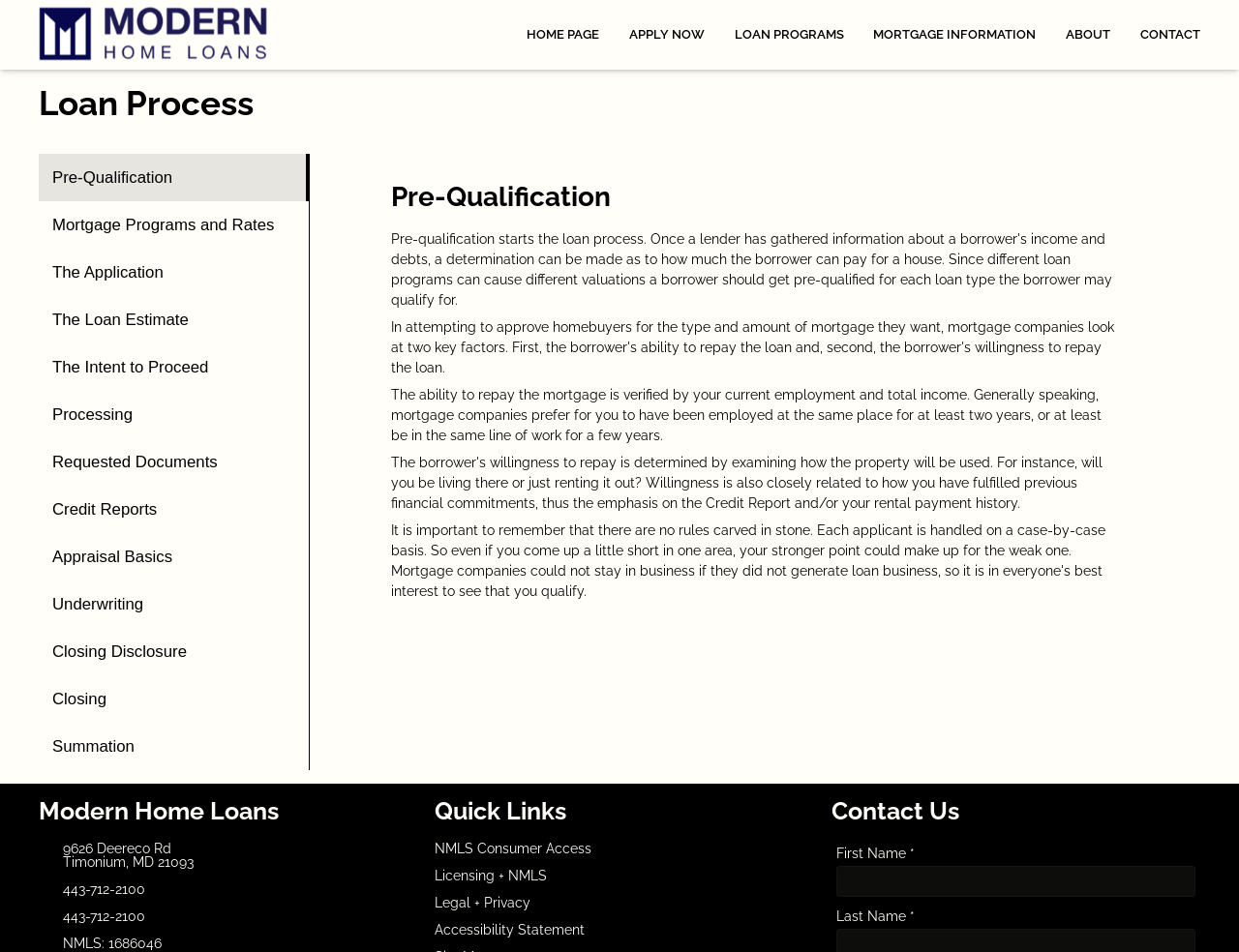Please determine the bounding box coordinates for the element that should be clicked to follow these instructions: "Click the 'Program 1' button".

[0.031, 0.161, 0.249, 0.211]